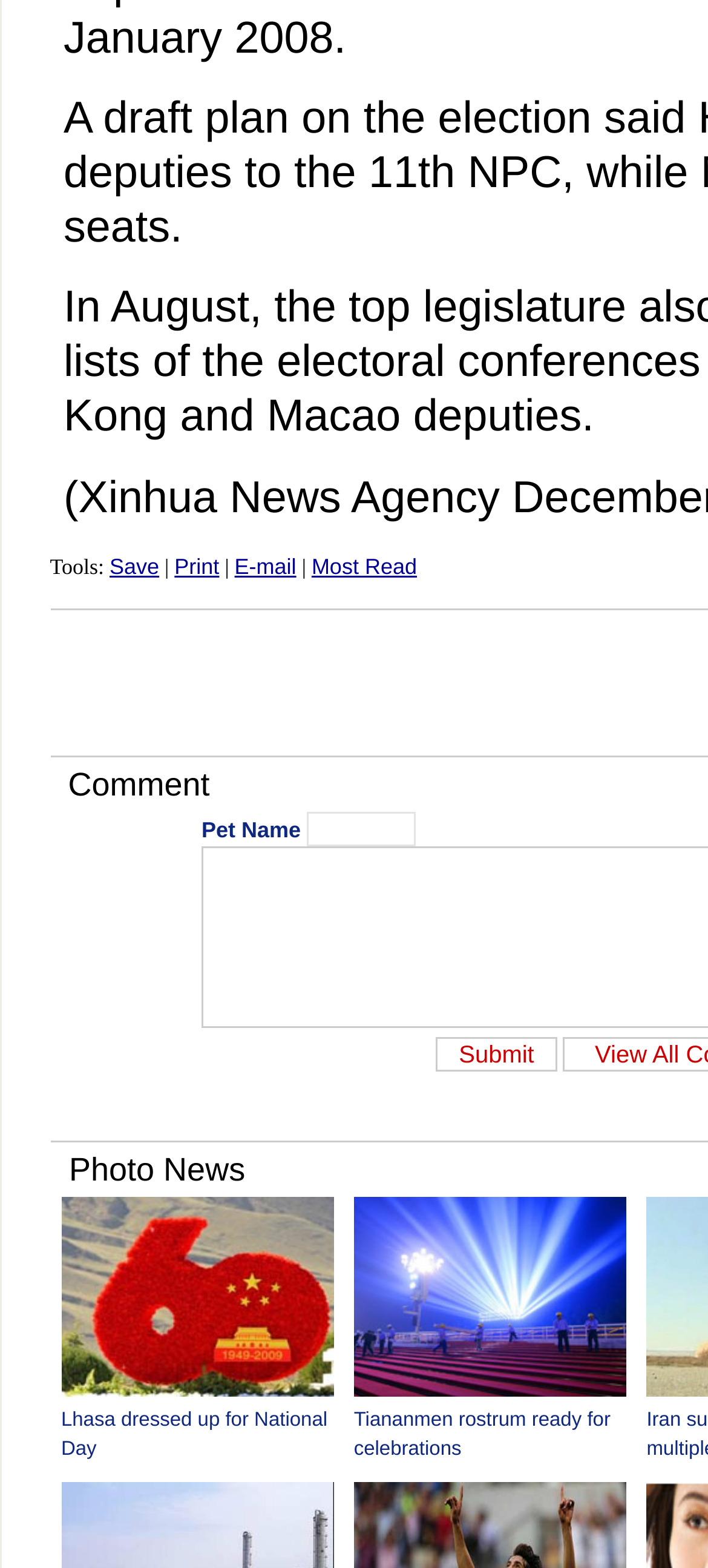Given the webpage screenshot and the description, determine the bounding box coordinates (top-left x, top-left y, bottom-right x, bottom-right y) that define the location of the UI element matching this description: Most Read

[0.44, 0.353, 0.589, 0.369]